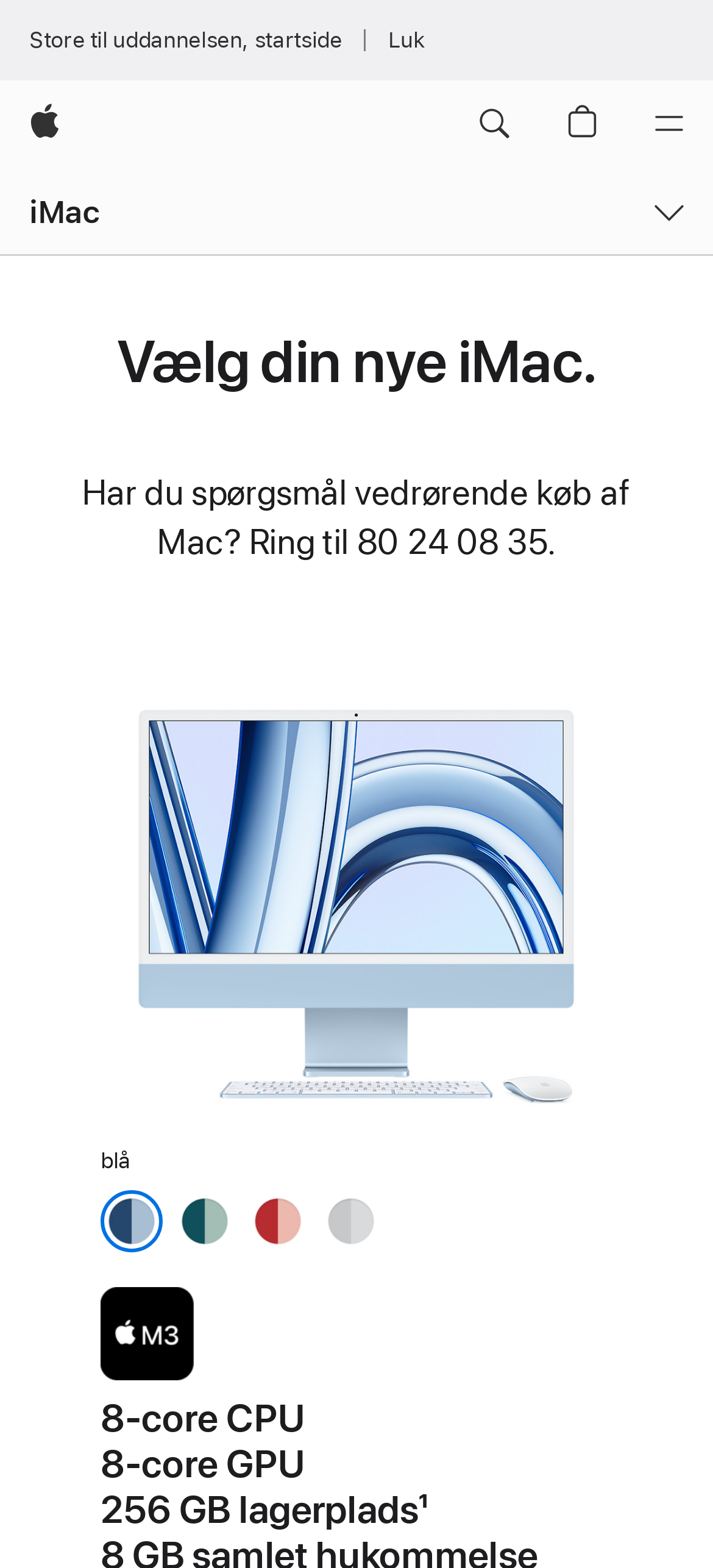Find the UI element described as: "Store til uddannelsen, startside" and predict its bounding box coordinates. Ensure the coordinates are four float numbers between 0 and 1, [left, top, right, bottom].

[0.01, 0.0, 0.511, 0.051]